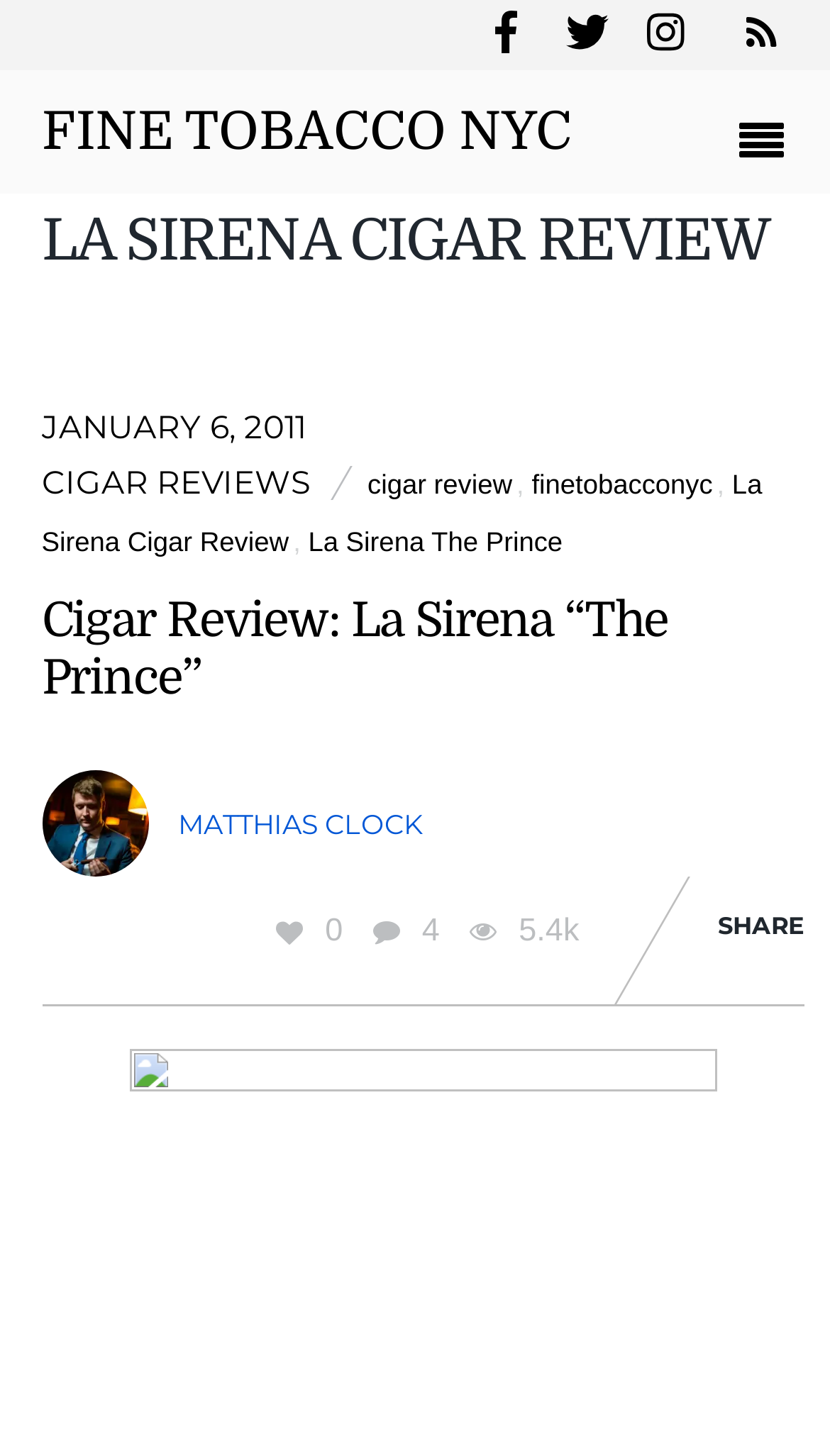Illustrate the webpage's structure and main components comprehensively.

The webpage is about La Sirena Cigar Review Archives on Fine Tobacco NYC. At the top right corner, there are three social media links: Facebook, Twitter, and Instagram, each with an icon. Next to them is an RSS link. On the top left, there is a link to Fine Tobacco NYC and a menu link.

Below the social media links, there is a heading that reads "LA SIRENA CIGAR REVIEW". Underneath, there is a time stamp indicating January 6, 2011. Following this, there are several links related to cigar reviews, including "CIGAR REVIEWS", "cigar review", "finetobacconyc", and "La Sirena Cigar Review". 

Further down, there is a heading that reads "Cigar Review: La Sirena “The Prince”". Below this heading, there is a link with the same title. On the left side, there is an image. Underneath the image, there is a link to "MATTHIAS CLOCK". 

On the right side, there are several links and icons, including a rating system with 0 ratings, a comment count of 4, and a share count of 5.4k. At the bottom right, there is a "SHARE" link.